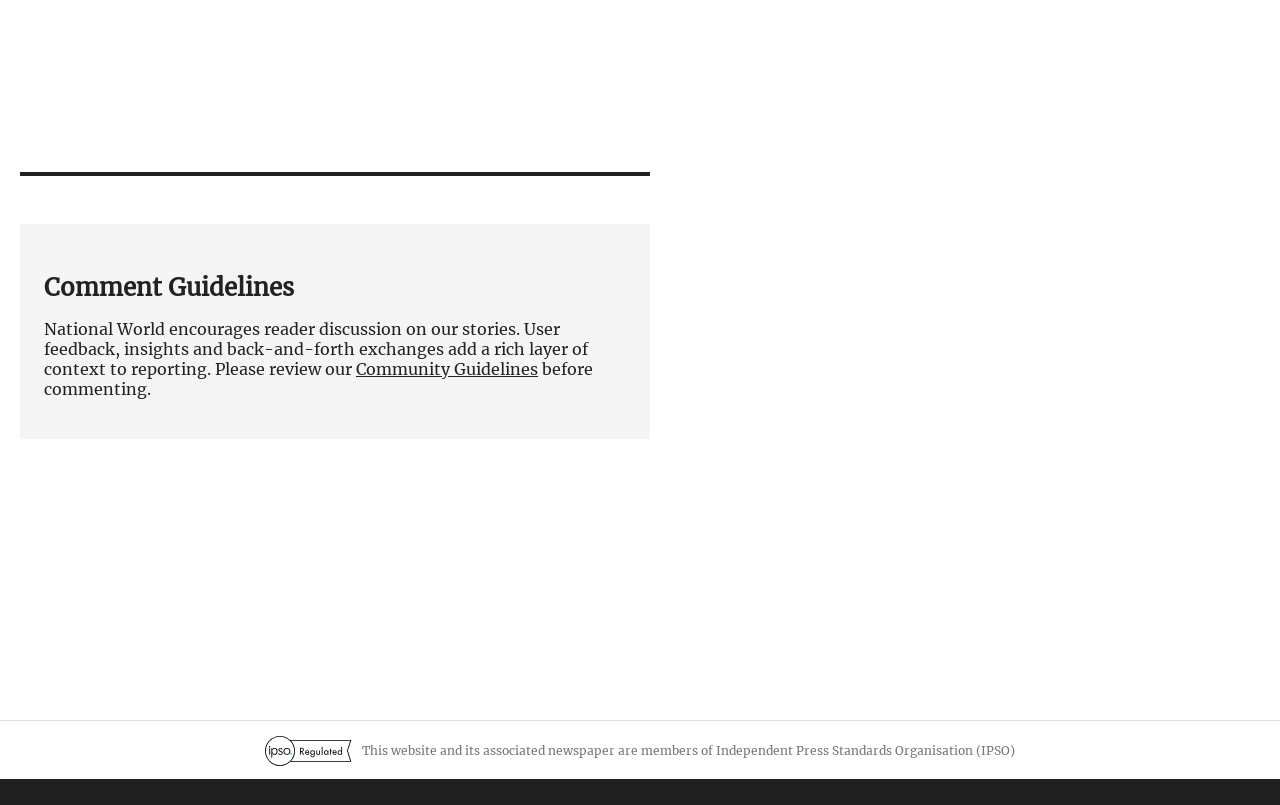Determine the bounding box coordinates for the HTML element mentioned in the following description: "Advertise My Business". The coordinates should be a list of four floats ranging from 0 to 1, represented as [left, top, right, bottom].

[0.504, 0.57, 0.627, 0.593]